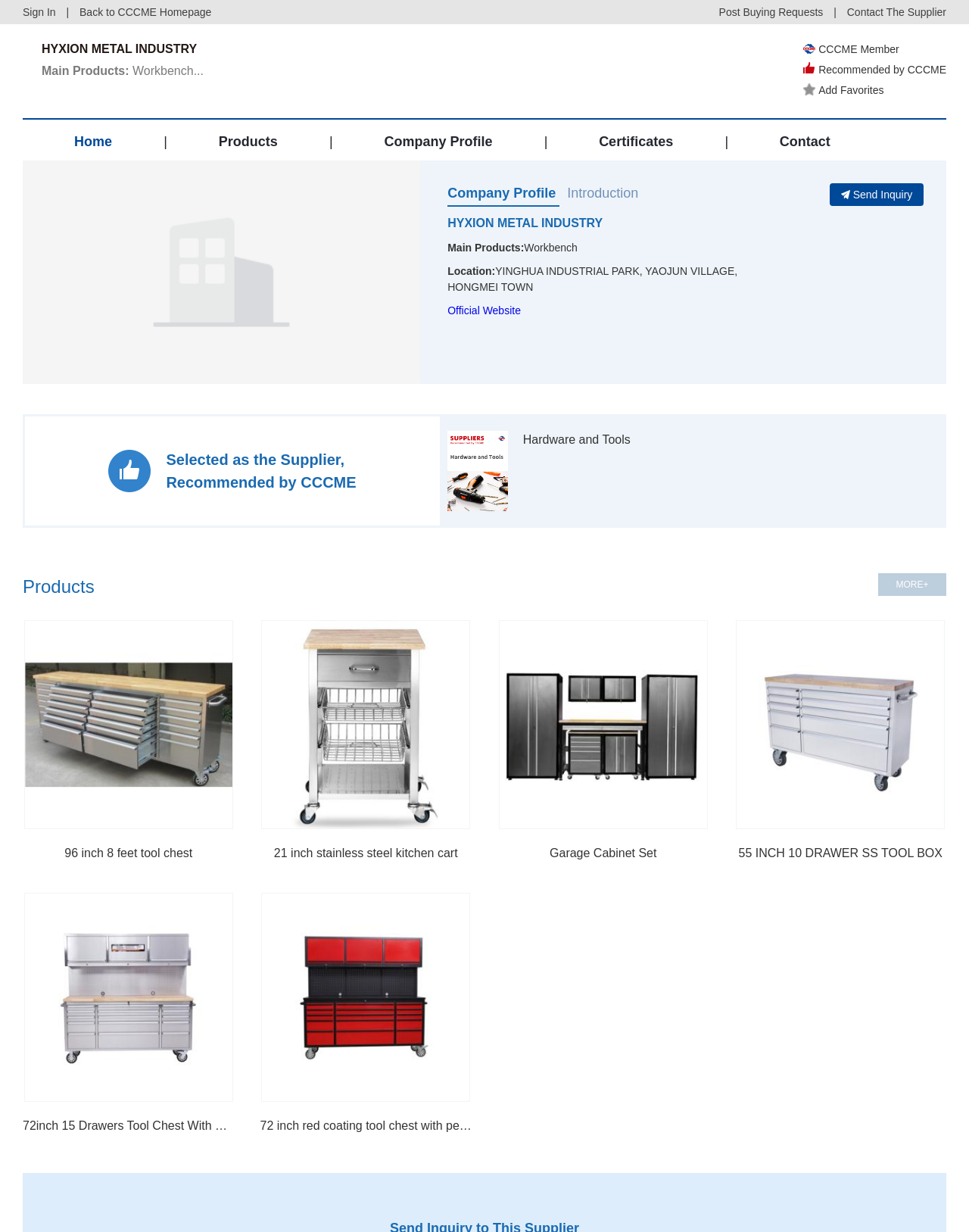Answer succinctly with a single word or phrase:
What is the main product of the company?

Workbench